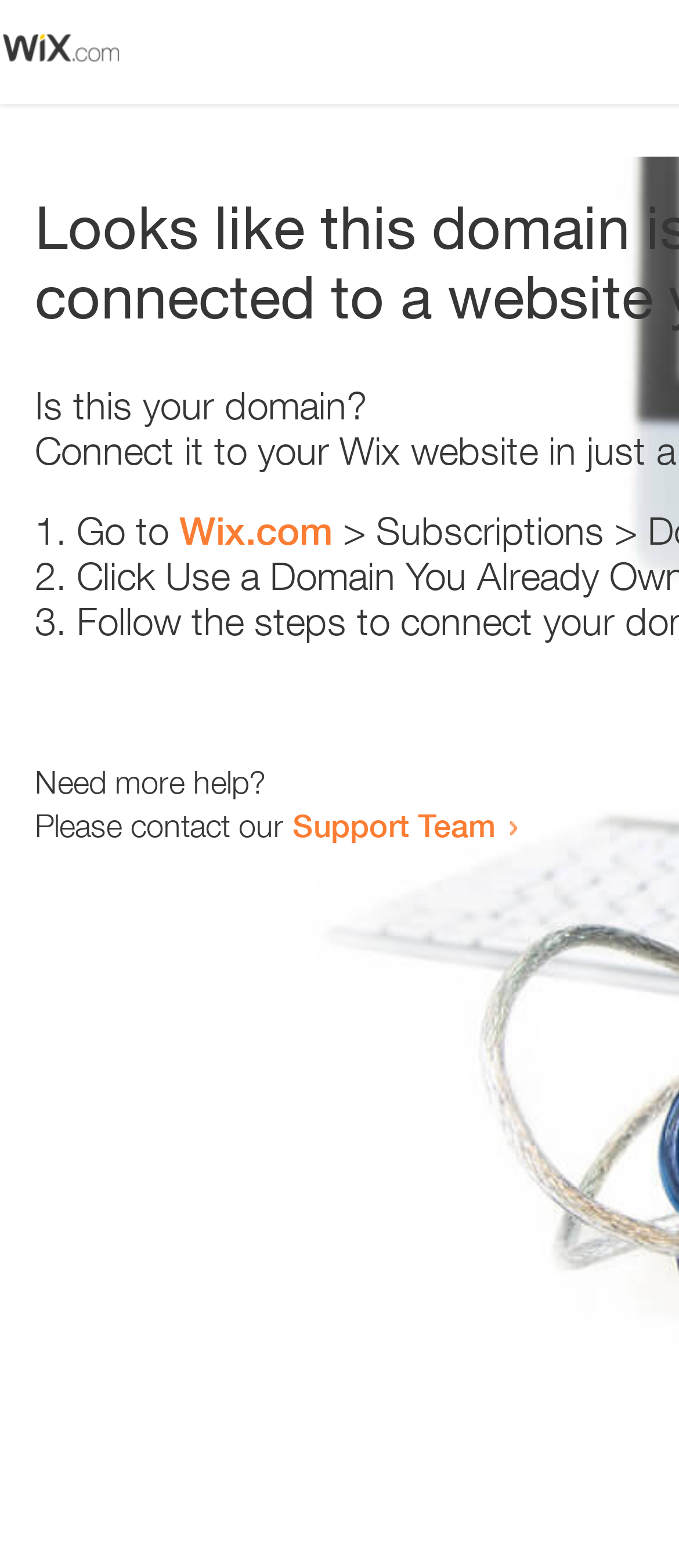What is the domain being referred to?
Use the information from the image to give a detailed answer to the question.

The webpage contains a link 'Wix.com' which suggests that the domain being referred to is Wix.com. This is further supported by the text 'Is this your domain?' and the instructions provided in the list.